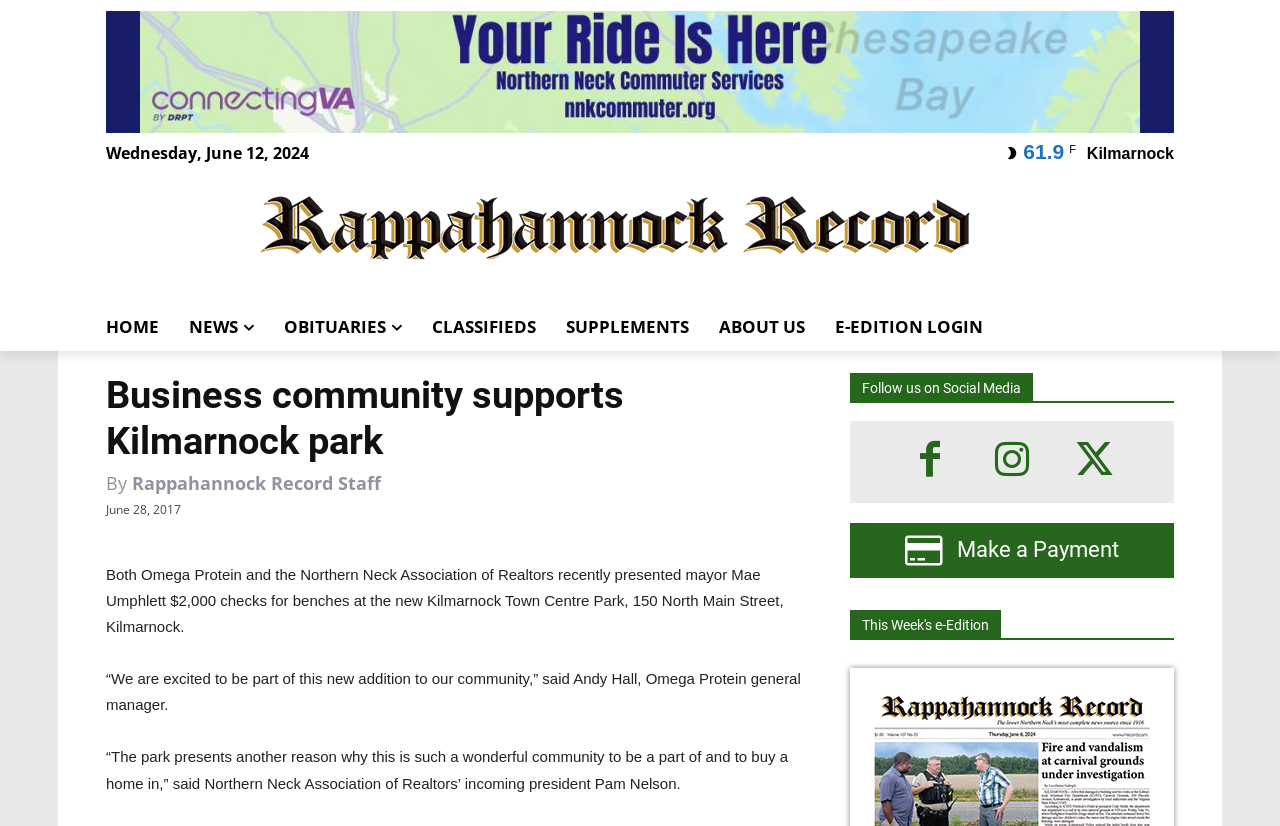Who is the general manager of Omega Protein?
Answer the question with a single word or phrase derived from the image.

Andy Hall